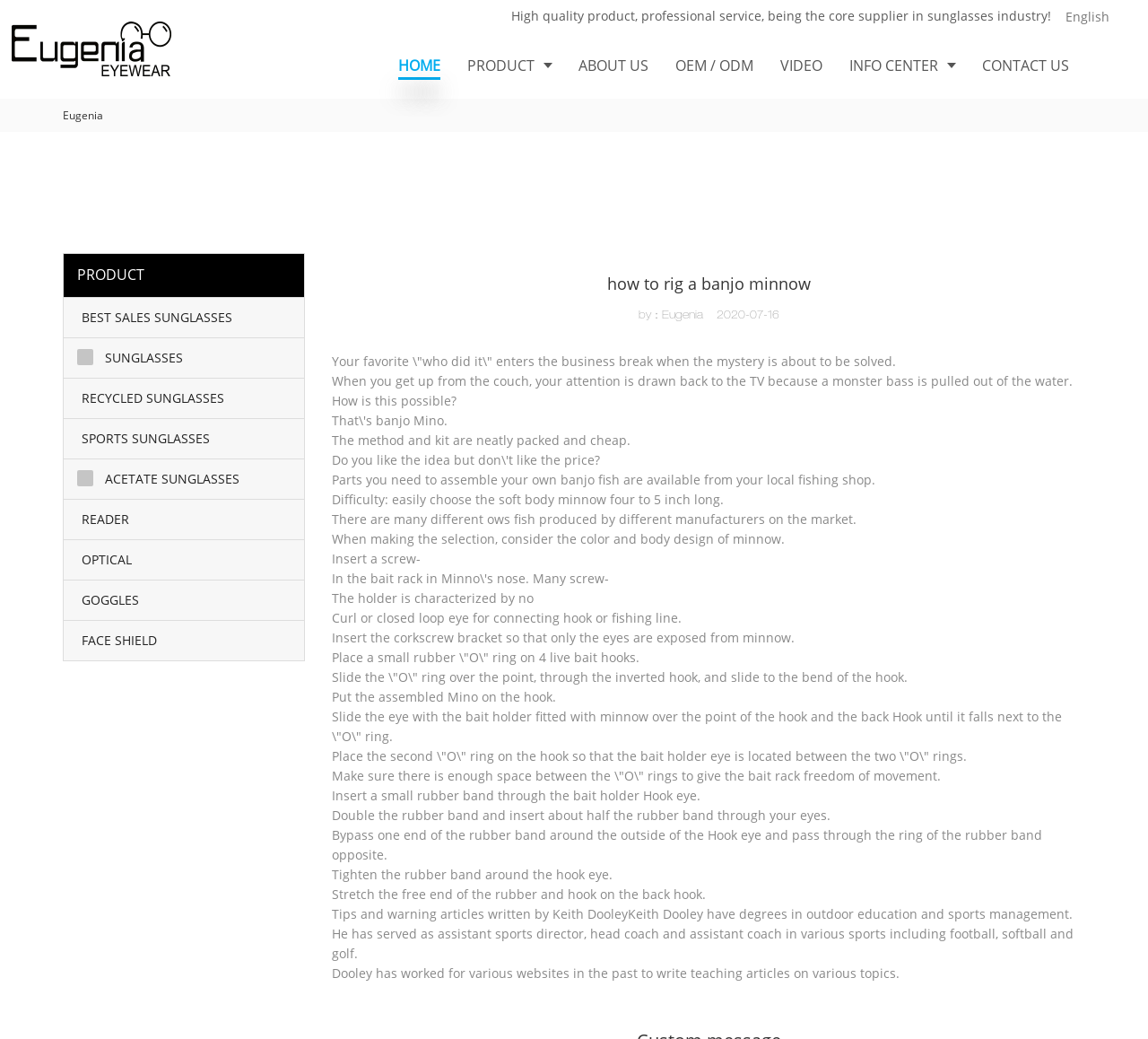Please identify the bounding box coordinates of the clickable area that will fulfill the following instruction: "click the 'Eugenia-eugeniaeyewear.com' link". The coordinates should be in the format of four float numbers between 0 and 1, i.e., [left, top, right, bottom].

[0.01, 0.009, 0.244, 0.086]